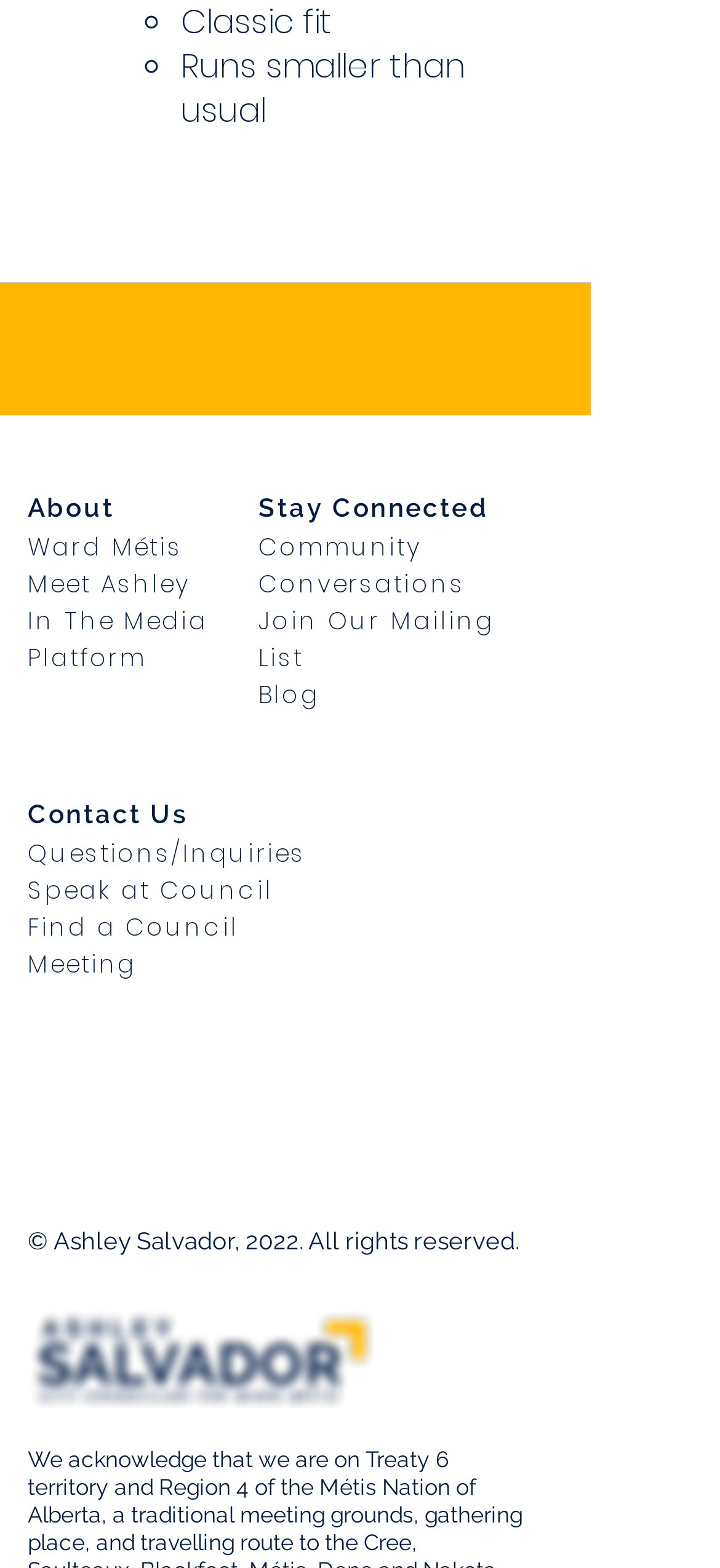Determine the bounding box coordinates of the region that needs to be clicked to achieve the task: "Read 'Community Conversations'".

[0.359, 0.338, 0.646, 0.384]